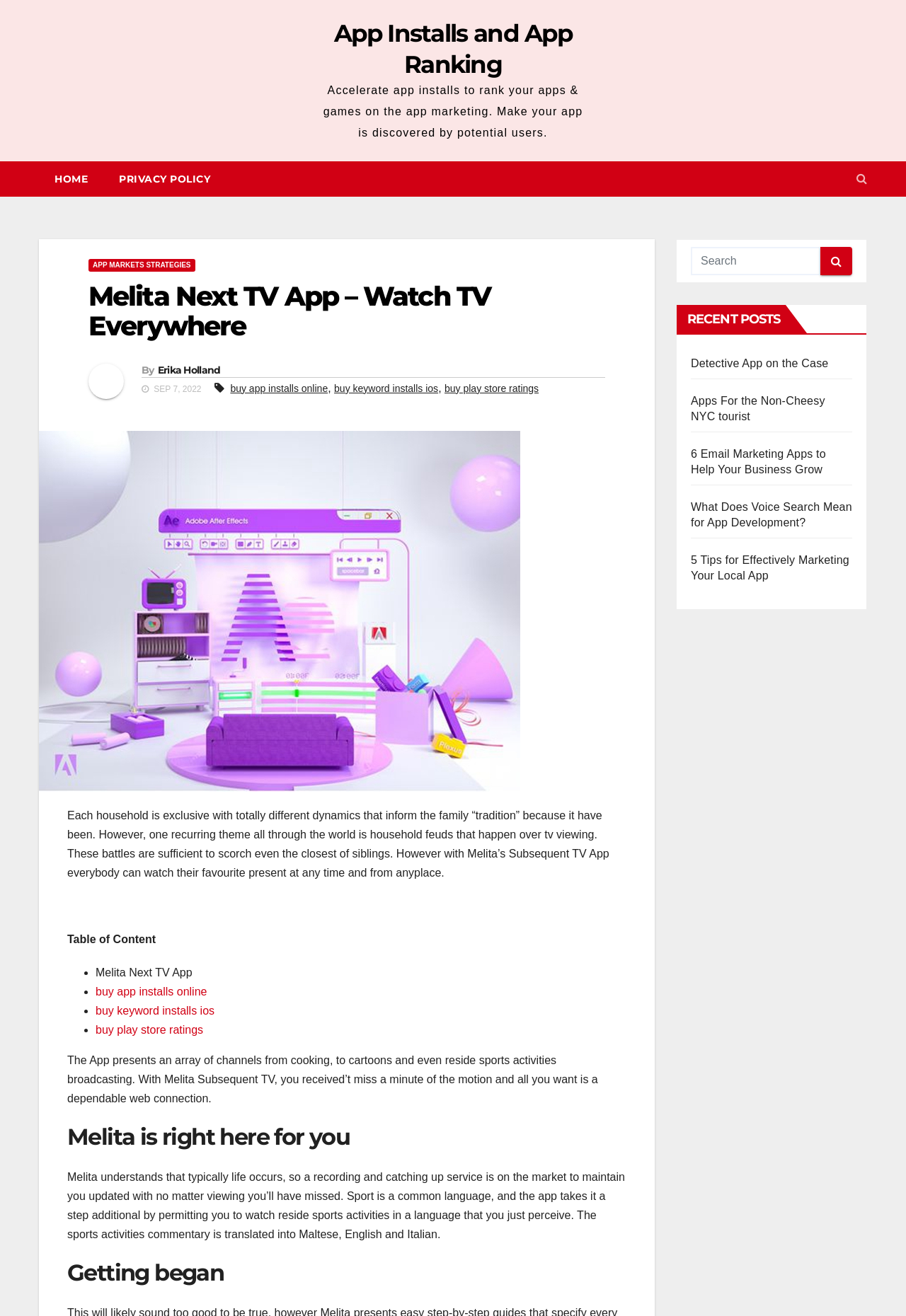Reply to the question with a single word or phrase:
What type of content is available on the Melita Next TV App?

Channels from cooking to cartoons and live sports